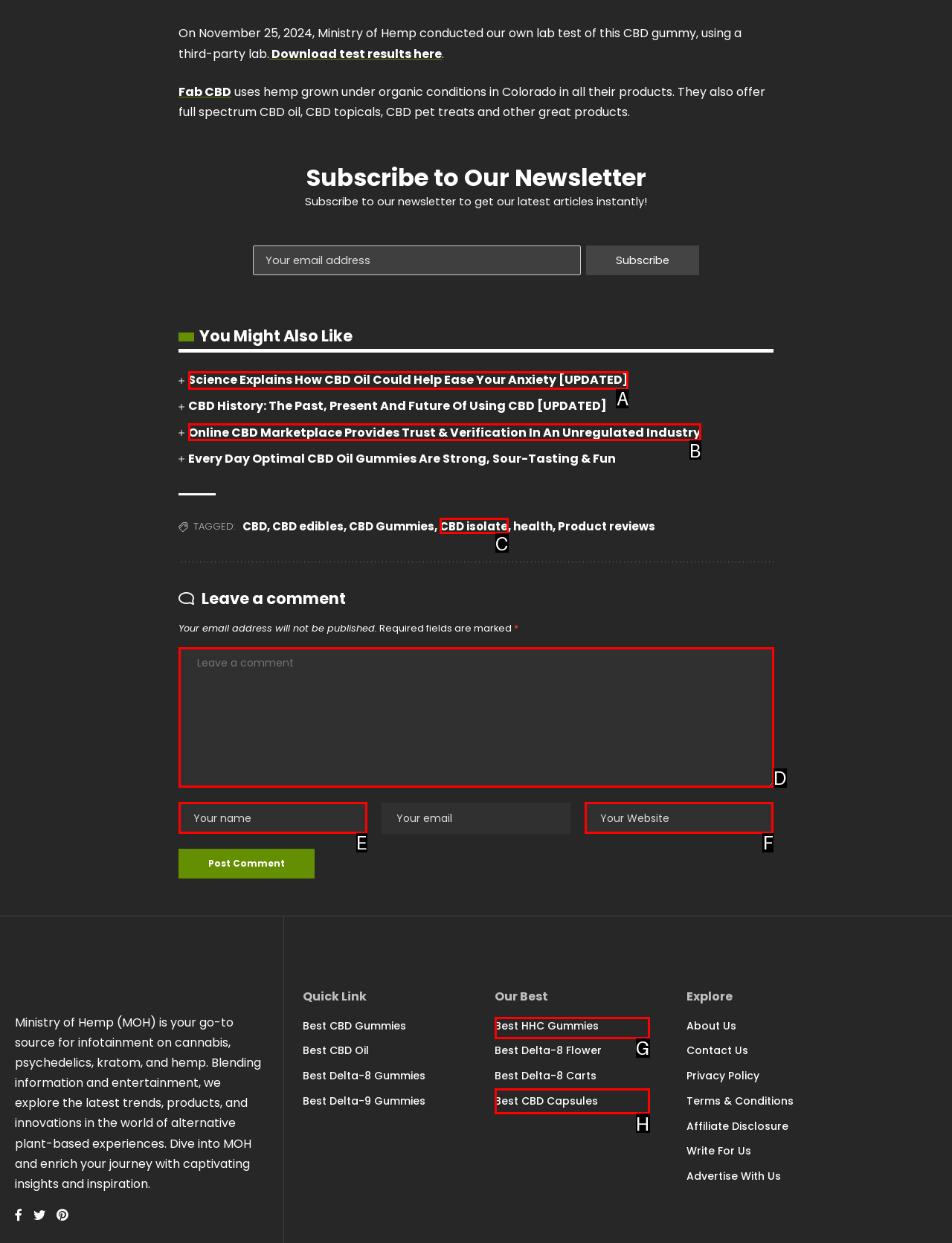Based on the choices marked in the screenshot, which letter represents the correct UI element to perform the task: Read the article about CBD oil and anxiety?

A